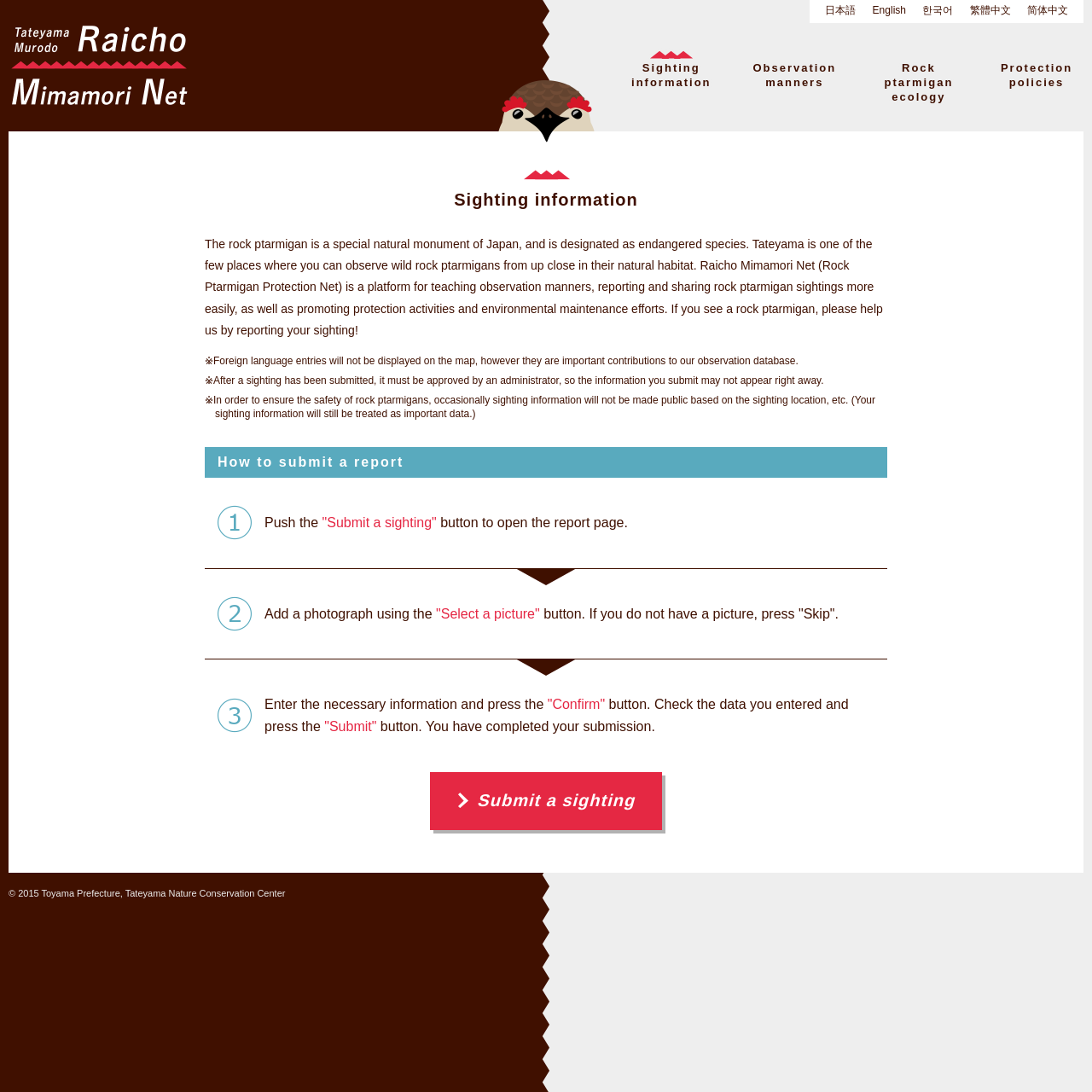What happens after submitting a sighting report?
Using the image, provide a detailed and thorough answer to the question.

After submitting a sighting report, it must be approved by an administrator, so the information may not appear right away, as stated on the webpage.